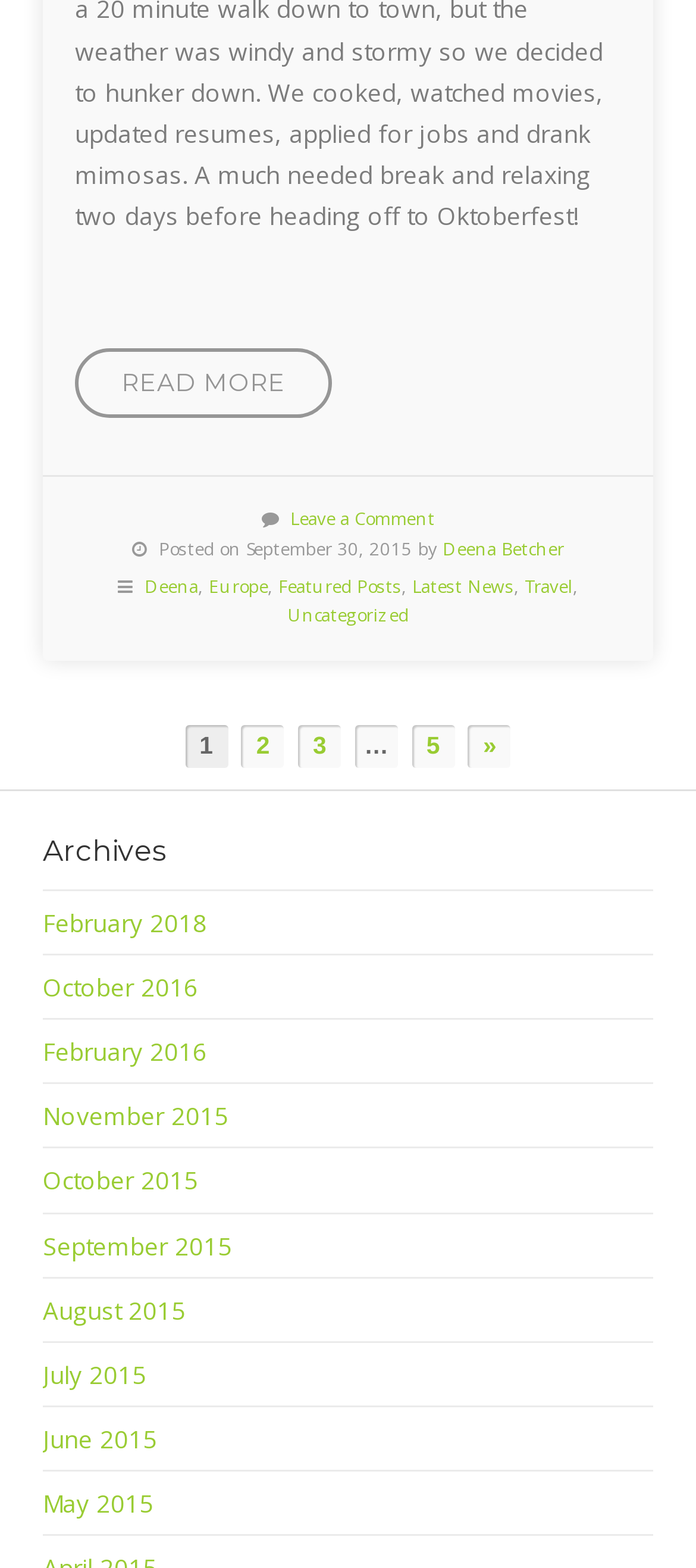Locate the bounding box coordinates of the element that needs to be clicked to carry out the instruction: "Click on 'READ MORE'". The coordinates should be given as four float numbers ranging from 0 to 1, i.e., [left, top, right, bottom].

[0.108, 0.222, 0.477, 0.267]